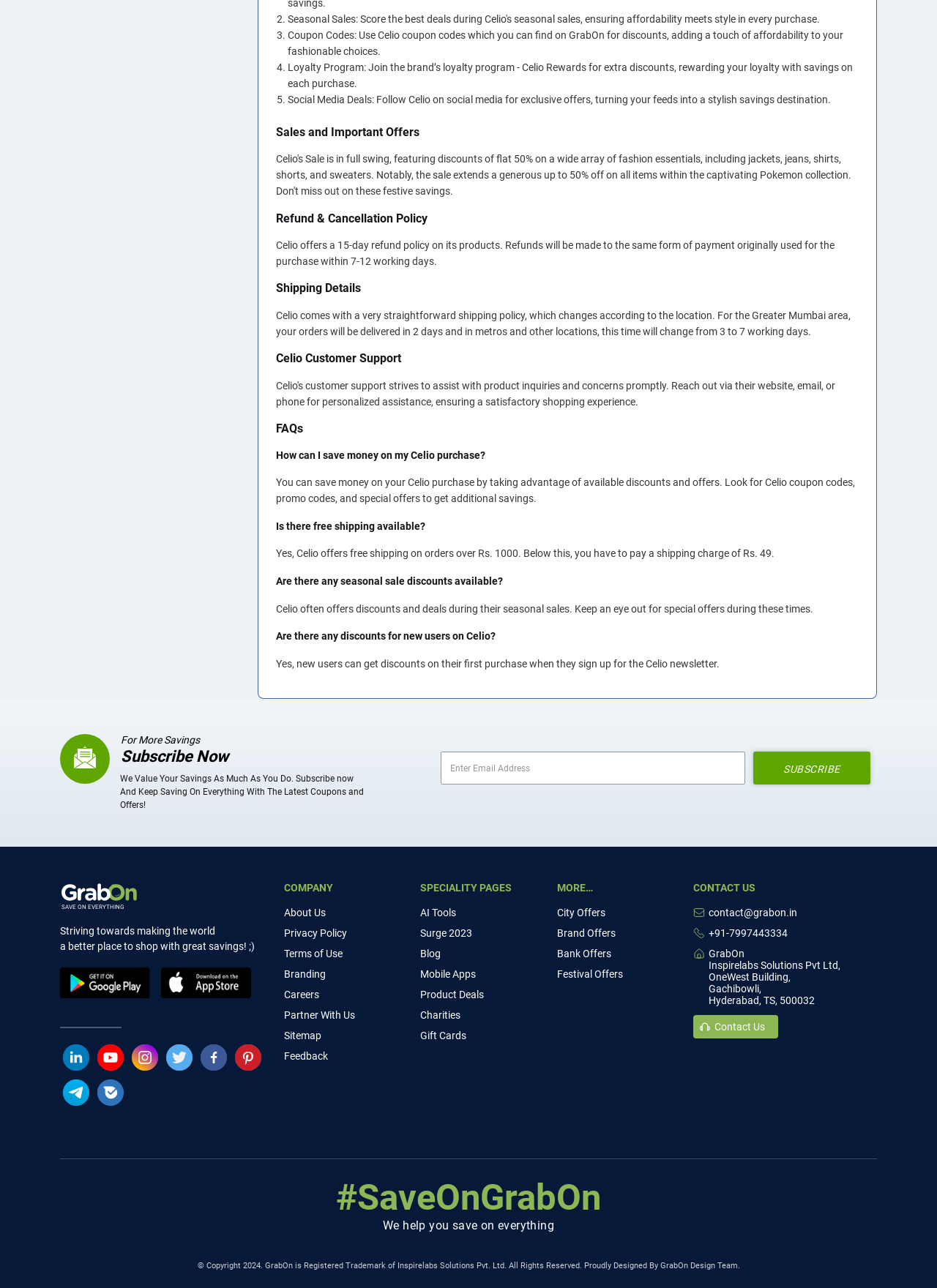Determine the bounding box coordinates for the clickable element required to fulfill the instruction: "Download the app from Google Play Store". Provide the coordinates as four float numbers between 0 and 1, i.e., [left, top, right, bottom].

[0.064, 0.751, 0.16, 0.777]